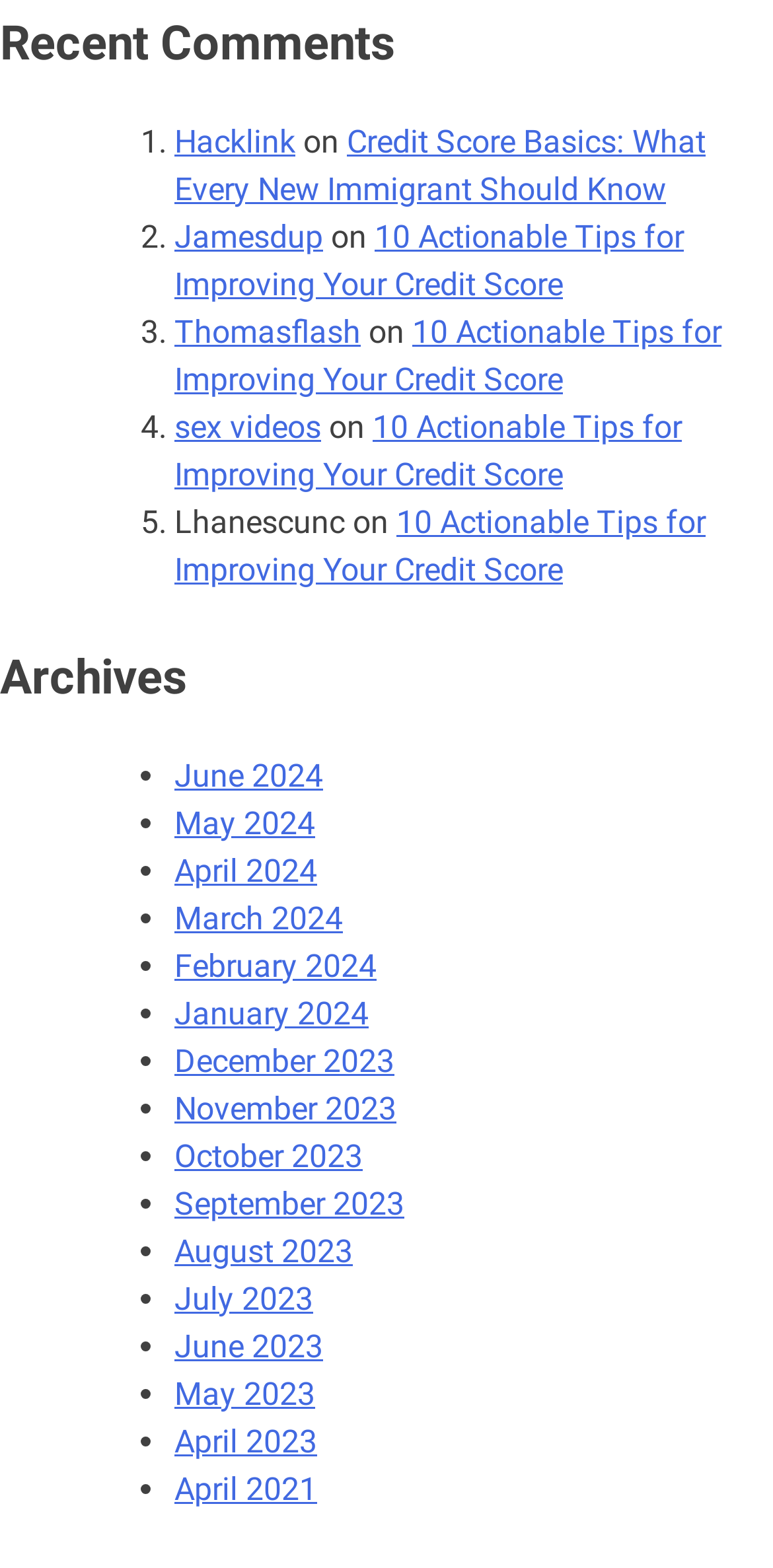Find the bounding box coordinates of the element I should click to carry out the following instruction: "Click on '10 Actionable Tips for Improving Your Credit Score'".

[0.226, 0.139, 0.885, 0.193]